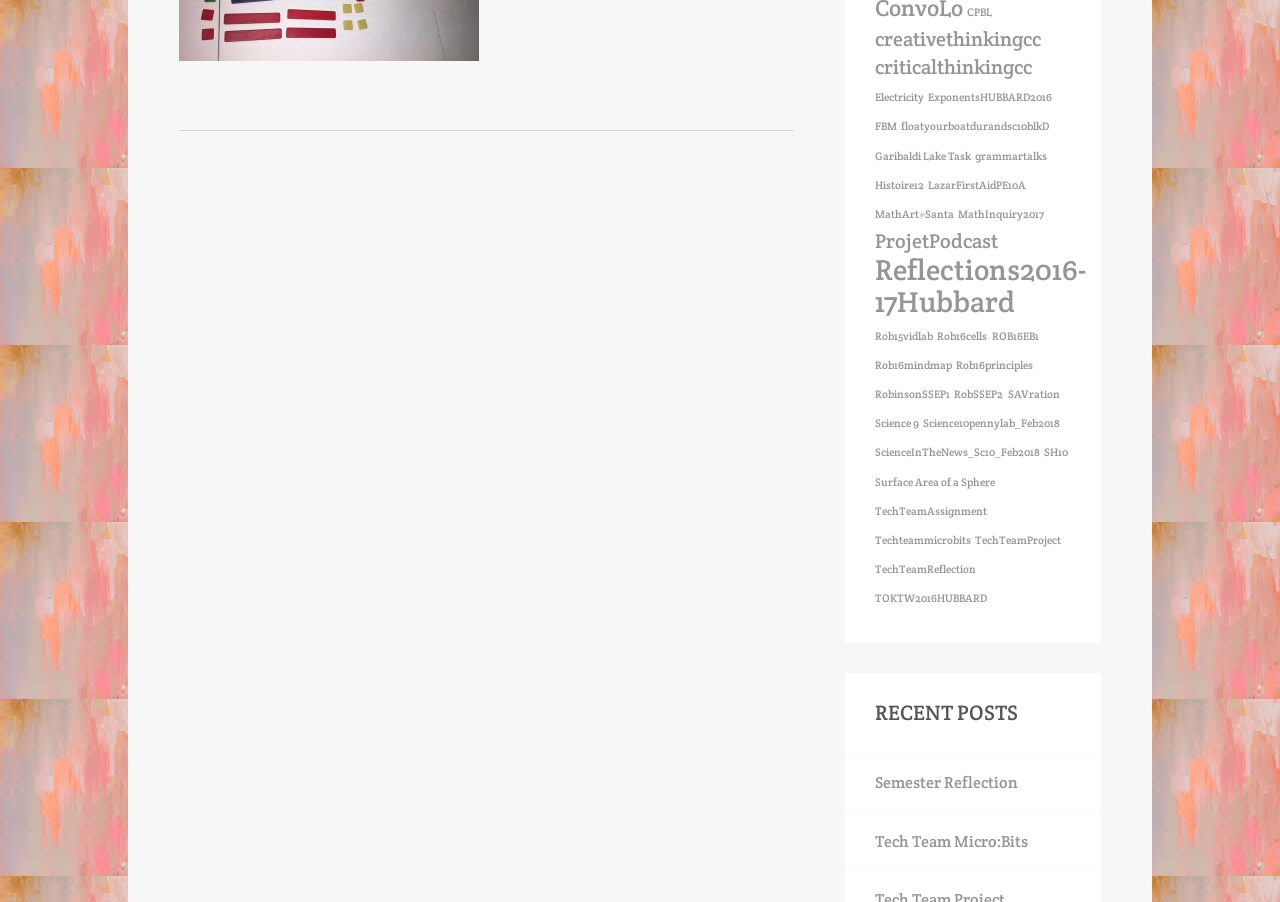Locate the bounding box coordinates of the area where you should click to accomplish the instruction: "check recent posts".

[0.683, 0.779, 0.837, 0.802]